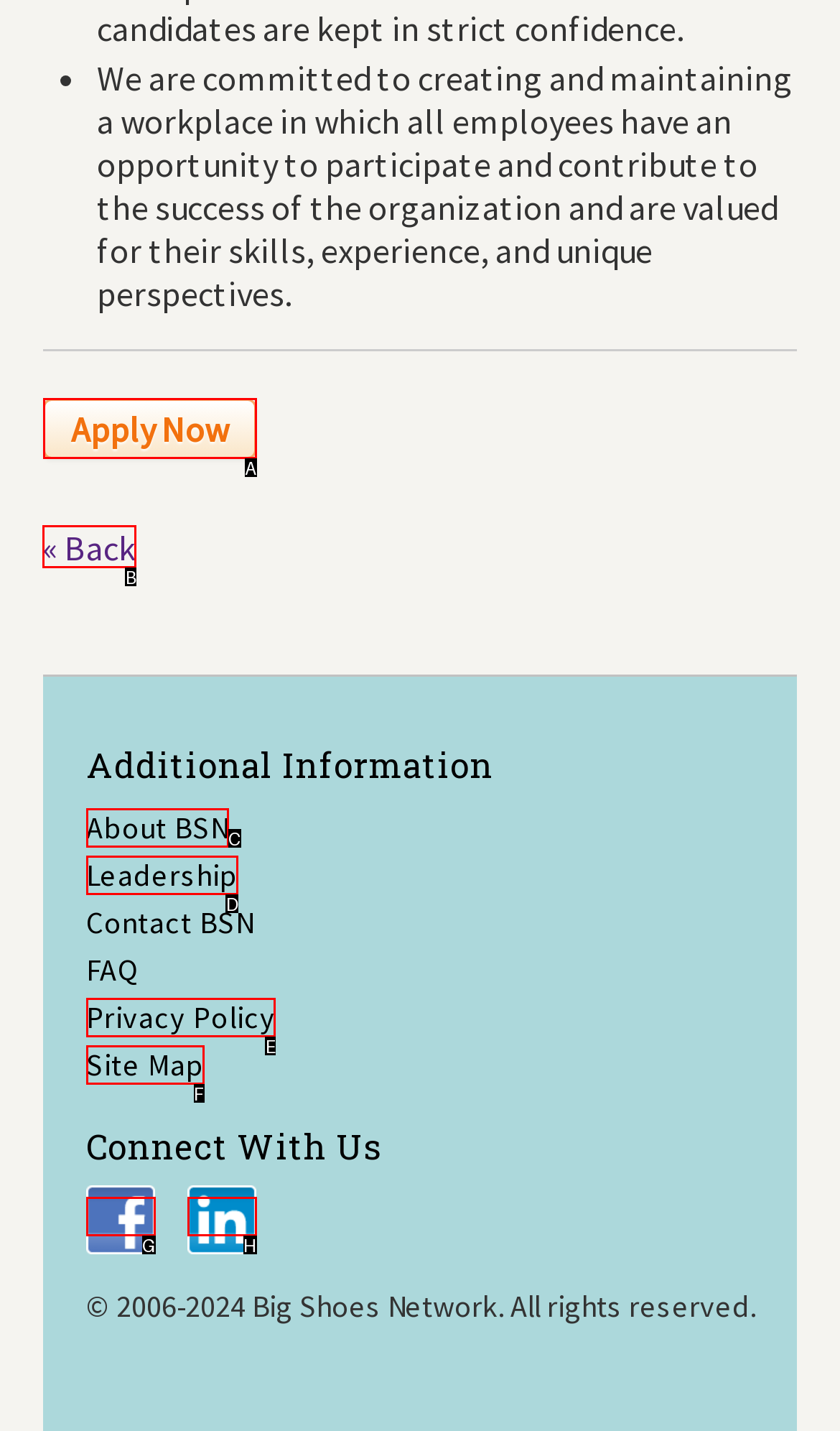Determine the letter of the UI element that will complete the task: Go back
Reply with the corresponding letter.

B